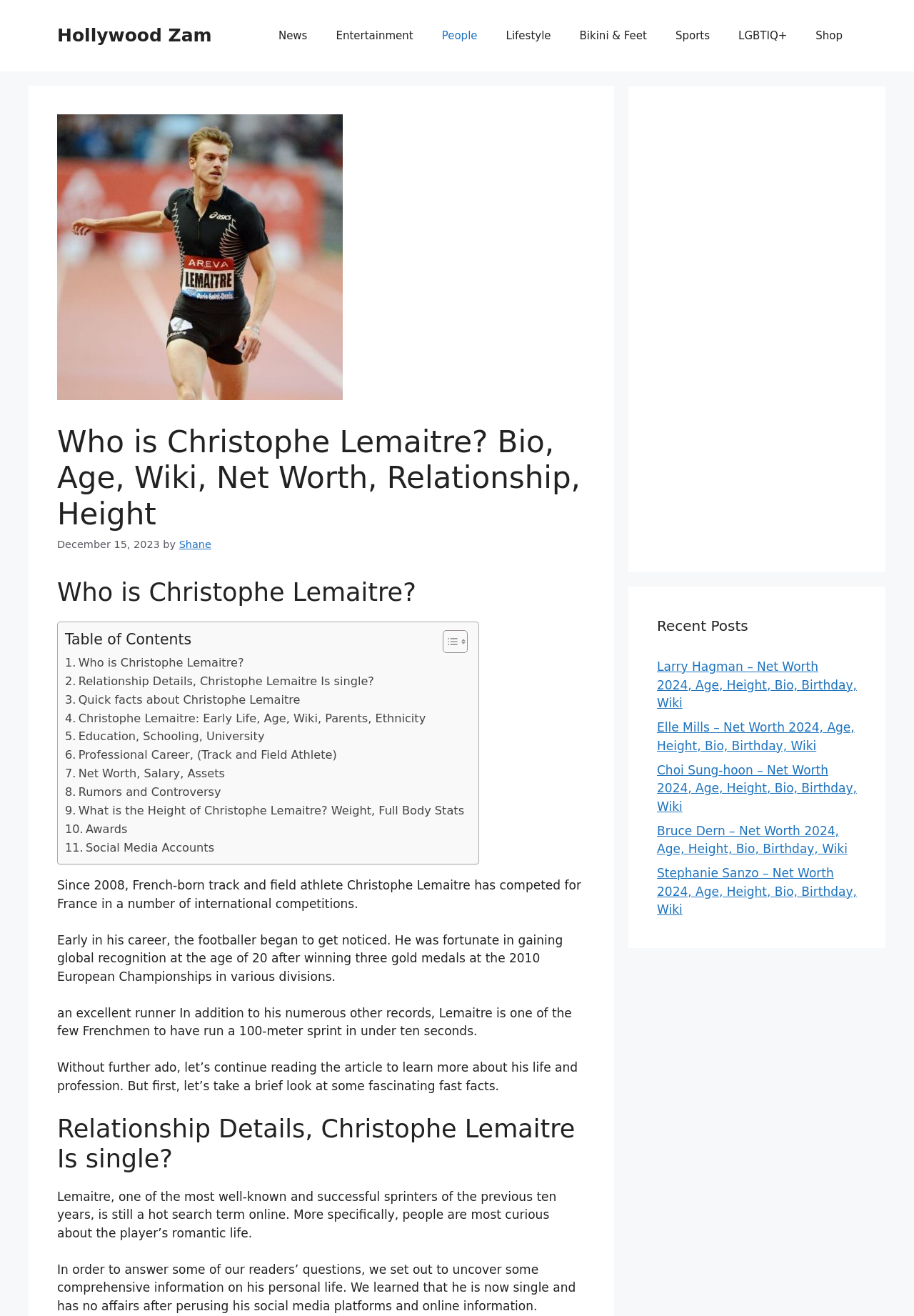What is the category of the webpage's content?
Using the details shown in the screenshot, provide a comprehensive answer to the question.

I inferred this answer by looking at the webpage's structure and content, which includes a biography of Christophe Lemaitre, his early life, career, and personal life.